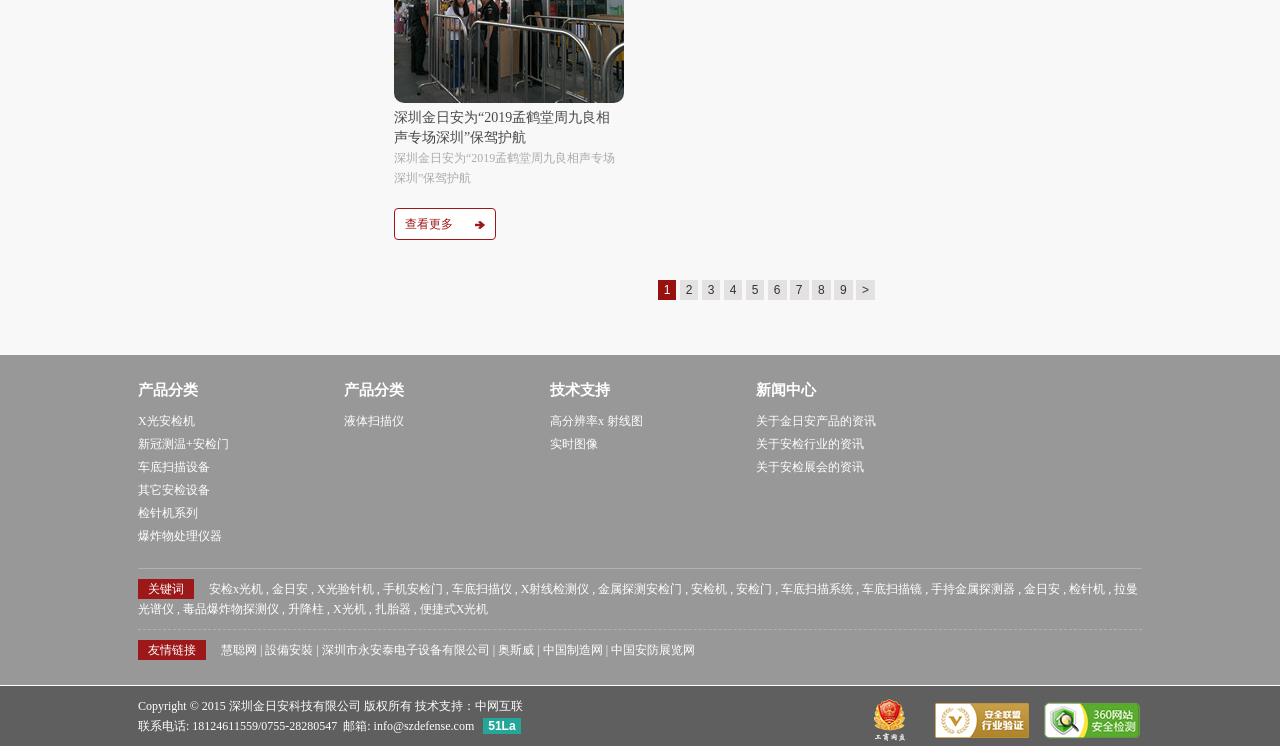Given the element description: "設備安裝", predict the bounding box coordinates of the UI element it refers to, using four float numbers between 0 and 1, i.e., [left, top, right, bottom].

[0.207, 0.862, 0.245, 0.881]